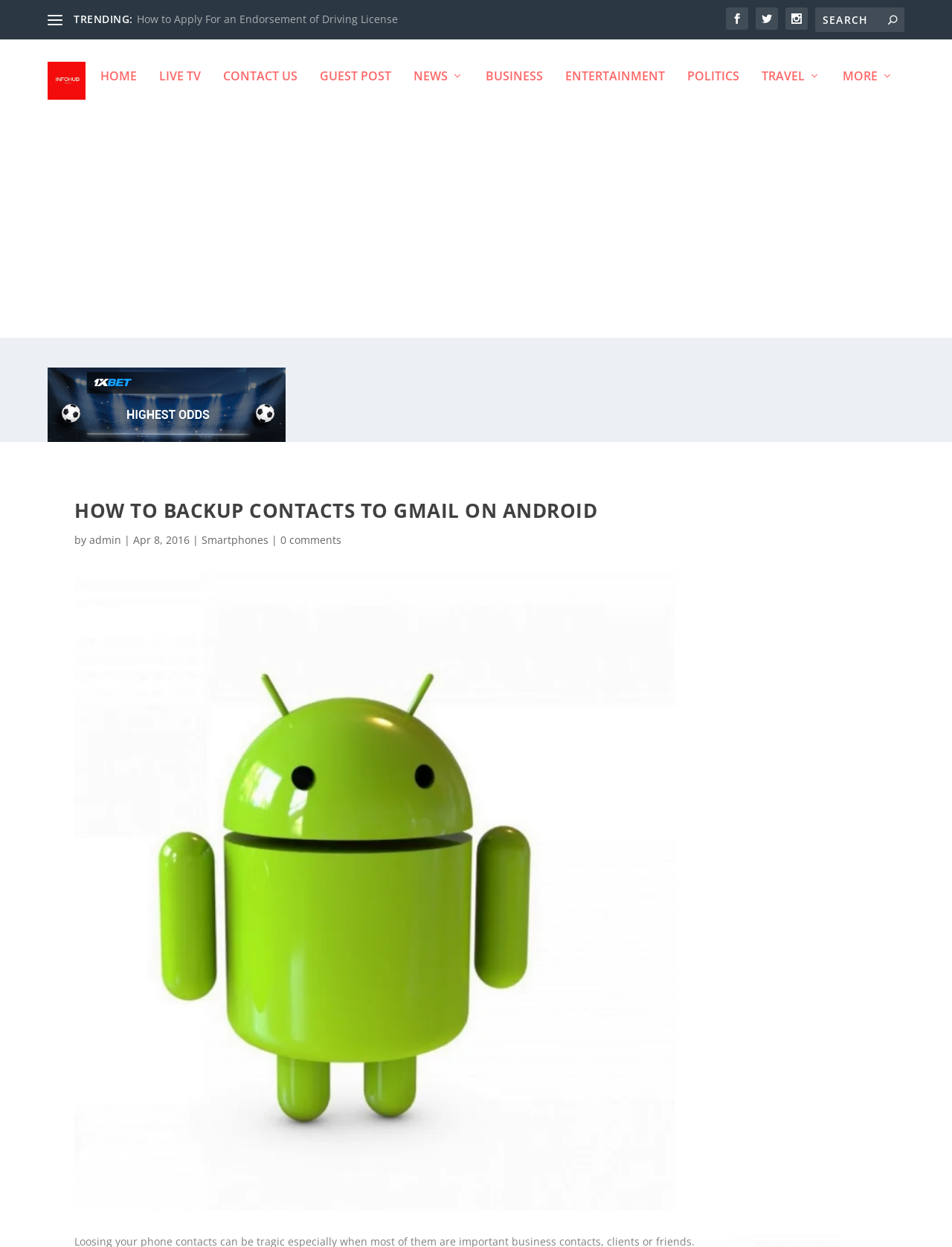How many social media links are present?
Use the image to answer the question with a single word or phrase.

3